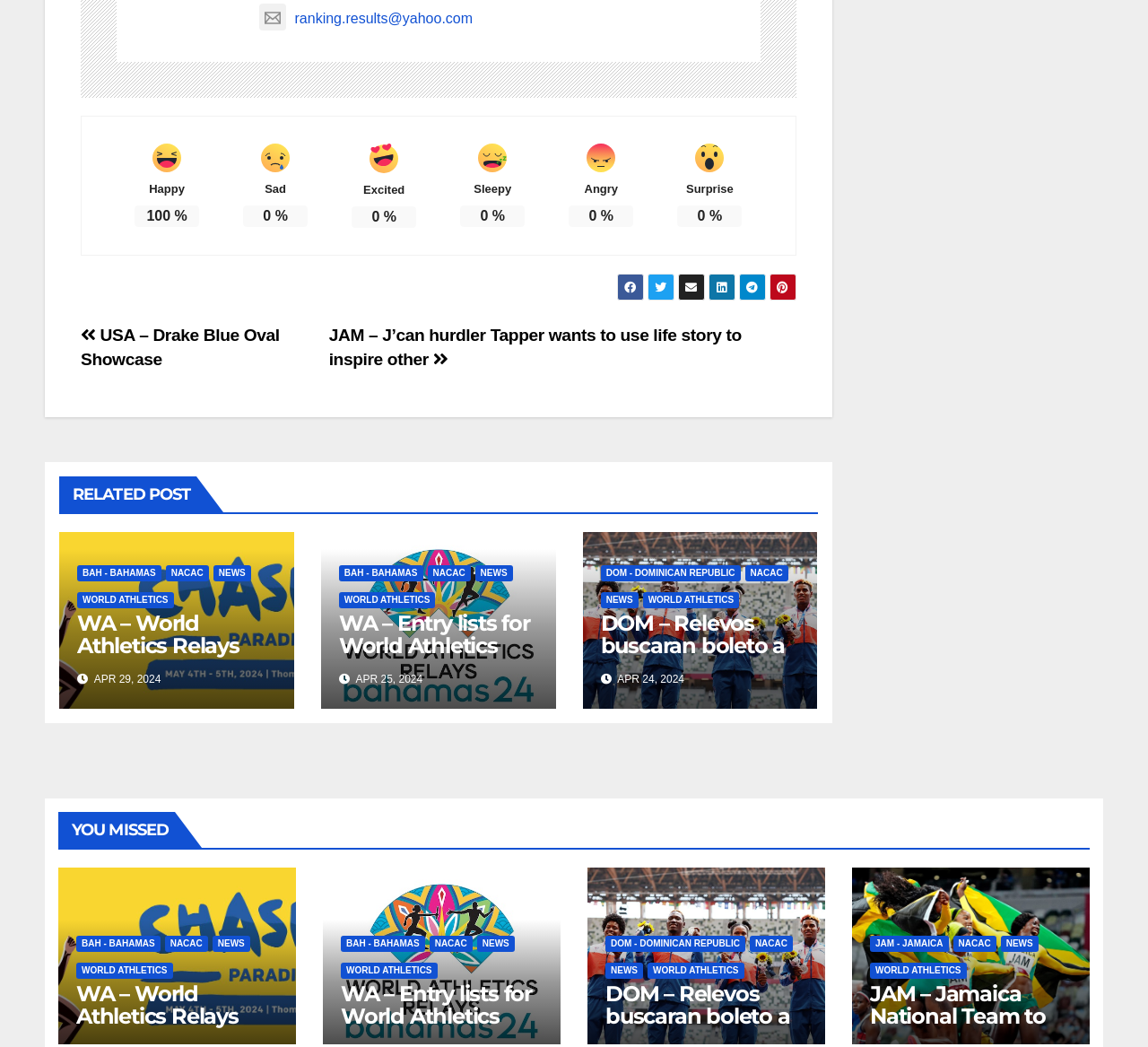Find the bounding box coordinates of the element to click in order to complete this instruction: "Click the 'JAM – Jamaica National Team to The World Athletics Relays' link". The bounding box coordinates must be four float numbers between 0 and 1, denoted as [left, top, right, bottom].

[0.758, 0.938, 0.934, 0.982]